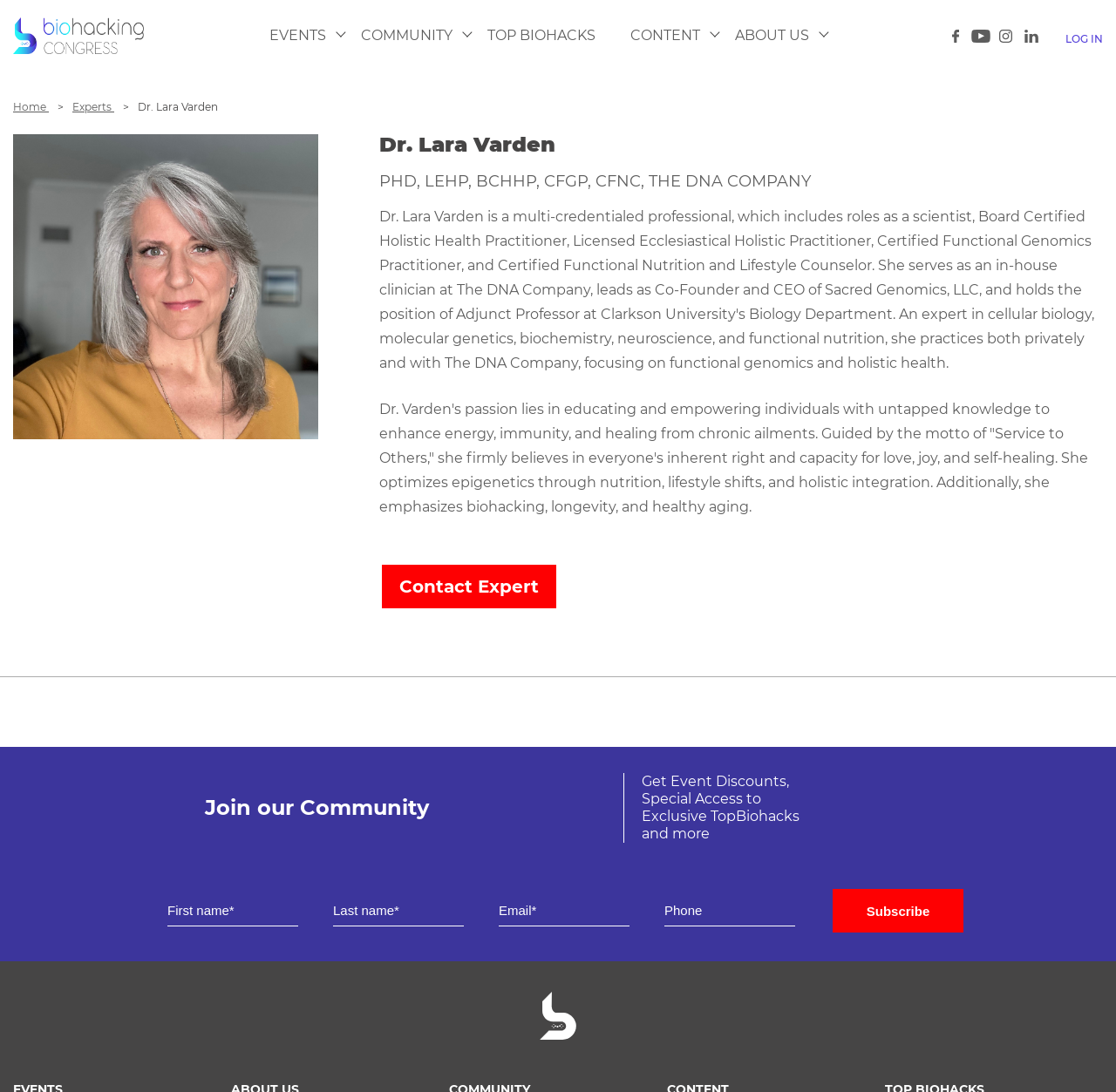Indicate the bounding box coordinates of the element that must be clicked to execute the instruction: "Click on the 'Subscribe' button". The coordinates should be given as four float numbers between 0 and 1, i.e., [left, top, right, bottom].

[0.746, 0.814, 0.863, 0.854]